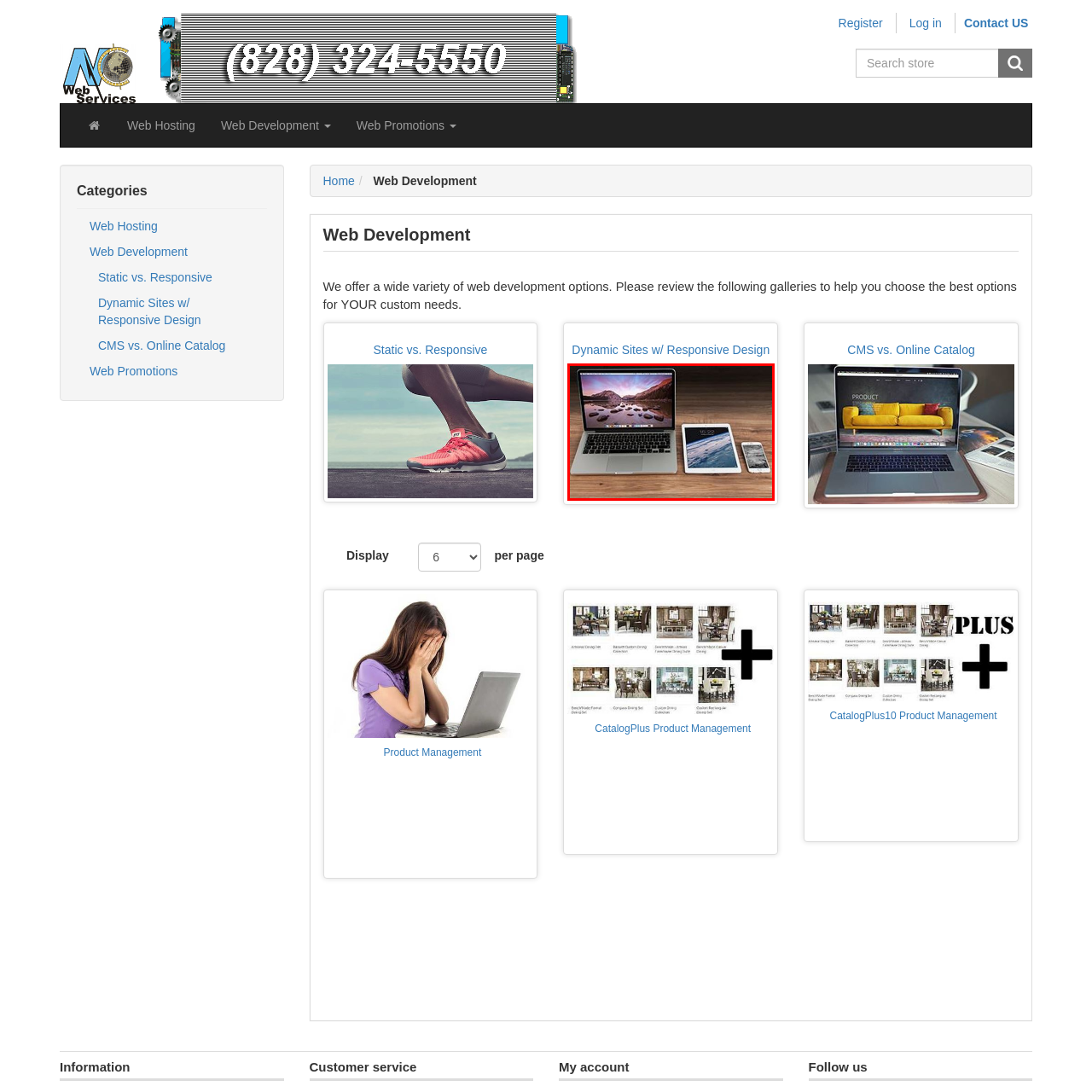Refer to the image encased in the red bounding box and answer the subsequent question with a single word or phrase:
What is the theme of the iPhone's wallpaper?

Space-themed